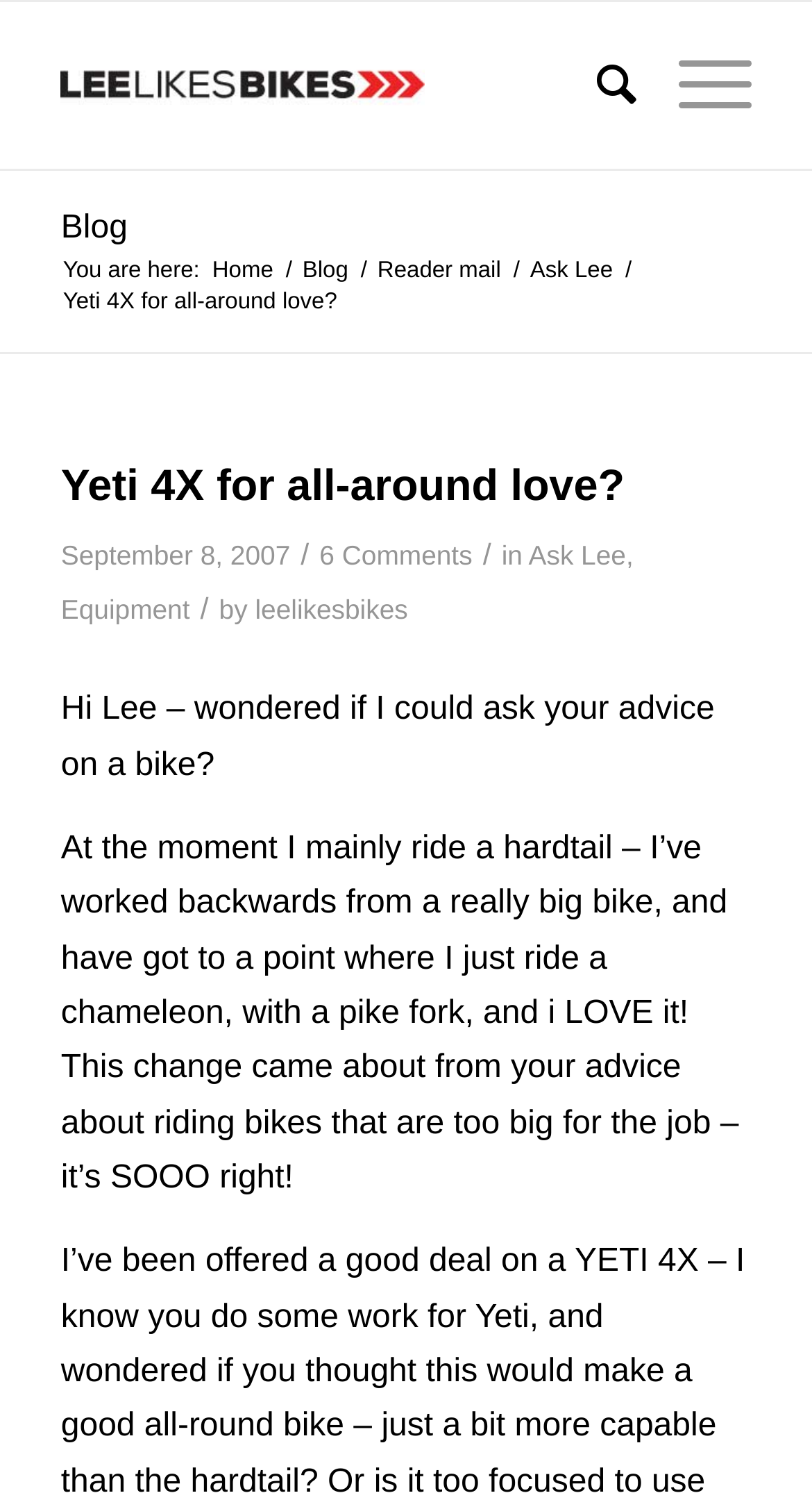Give a one-word or one-phrase response to the question:
What is the category of the current article?

Ask Lee